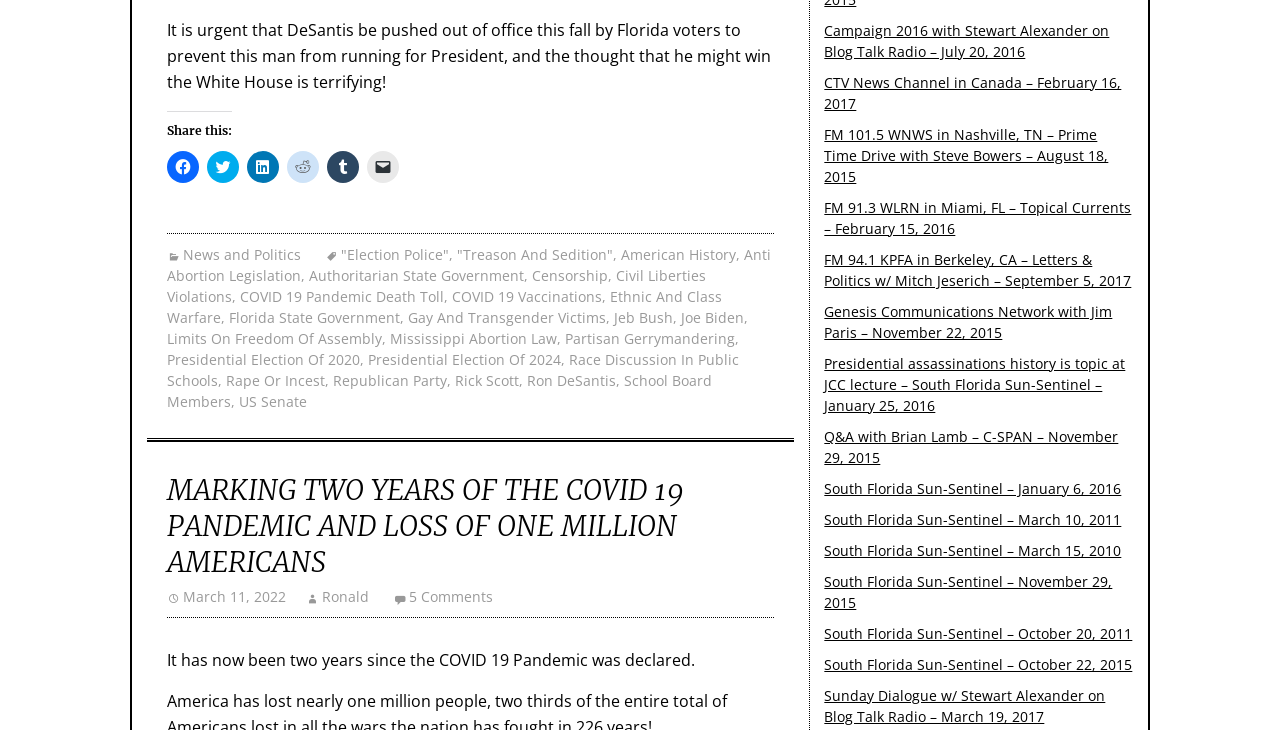Locate the bounding box coordinates of the area where you should click to accomplish the instruction: "Click to email a link to a friend".

[0.287, 0.206, 0.312, 0.25]